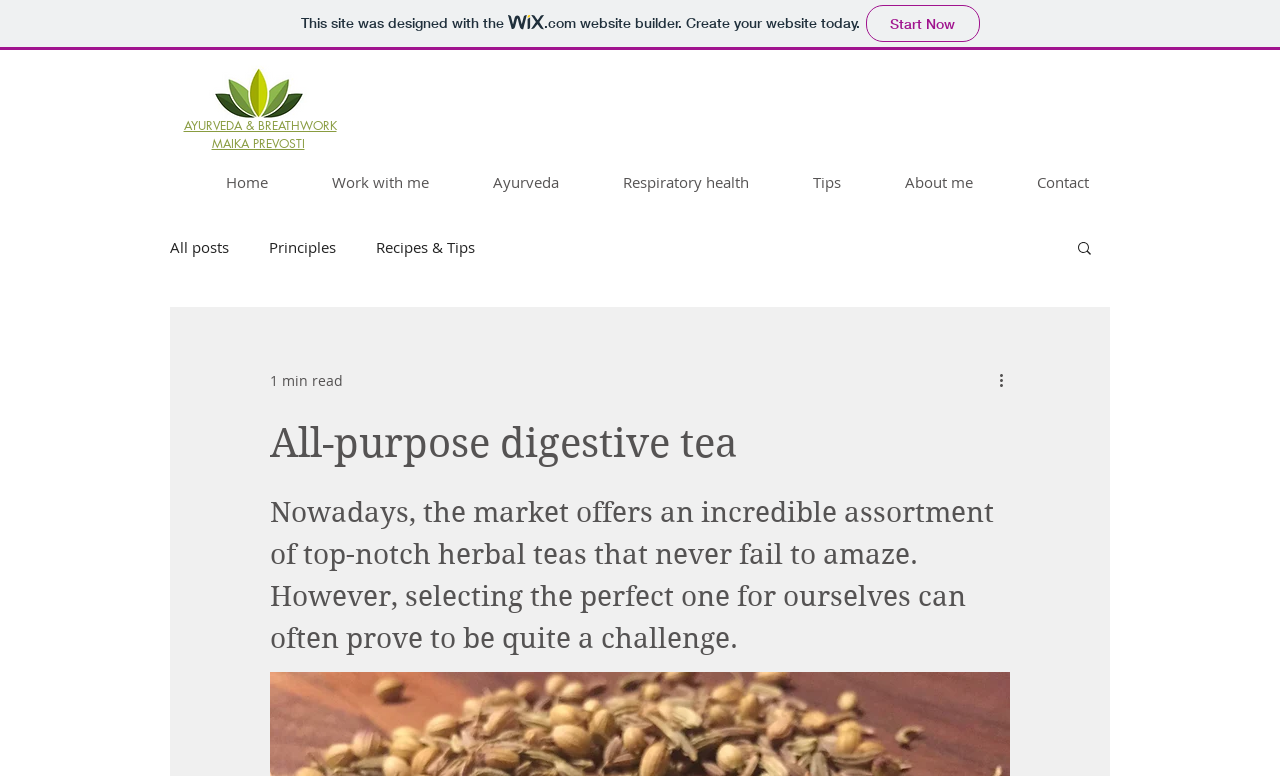Analyze and describe the webpage in a detailed narrative.

This webpage is about introducing a homemade spice blend for digestion and overall well-being. At the top left corner, there is a logo image of "AYURVEDA & BREATHWORK" and "MAIKA PREVOSTI" next to it. Below these, there is a navigation menu with links to "Home", "Work with me", "Ayurveda", "Respiratory health", "Tips", "About me", and "Contact". 

On the top right corner, there is a small "wix" image and a link to "Create your website today. Start Now". 

Below the navigation menu, there is another navigation menu labeled "blog" with links to "All posts", "Principles", and "Recipes & Tips". Next to it, there is a search button with a small image. 

The main content of the webpage starts with a heading "All-purpose digestive tea" followed by a subheading that discusses the challenge of selecting the perfect herbal tea. 

At the bottom left corner, there is a small link to "AYURVEDA". There are also some other UI elements, including a "More actions" button and a "1 min read" label, but their exact positions are not clear.